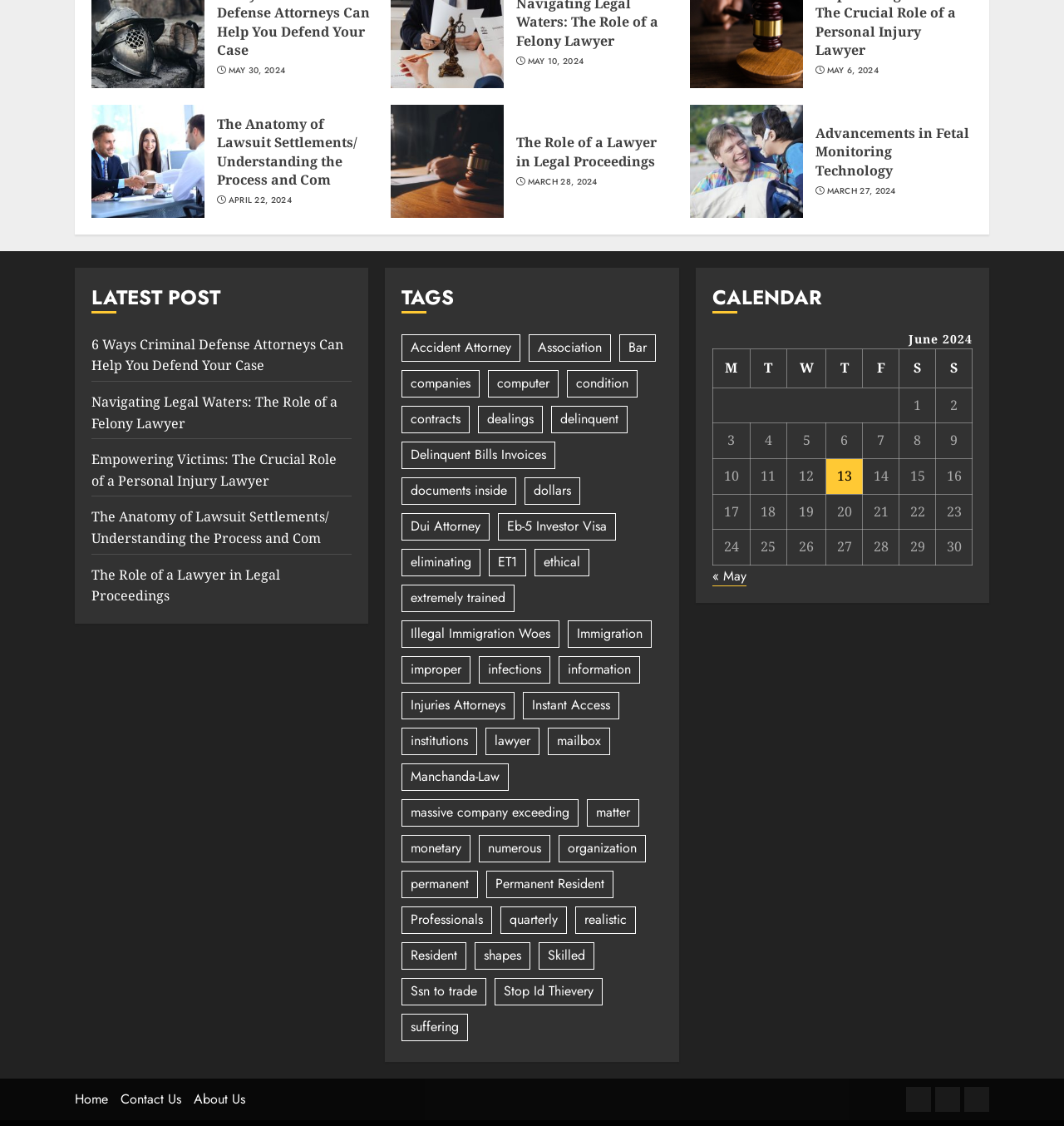Please locate the bounding box coordinates of the element that needs to be clicked to achieve the following instruction: "Click on the 'LATEST POST' heading". The coordinates should be four float numbers between 0 and 1, i.e., [left, top, right, bottom].

[0.086, 0.252, 0.331, 0.278]